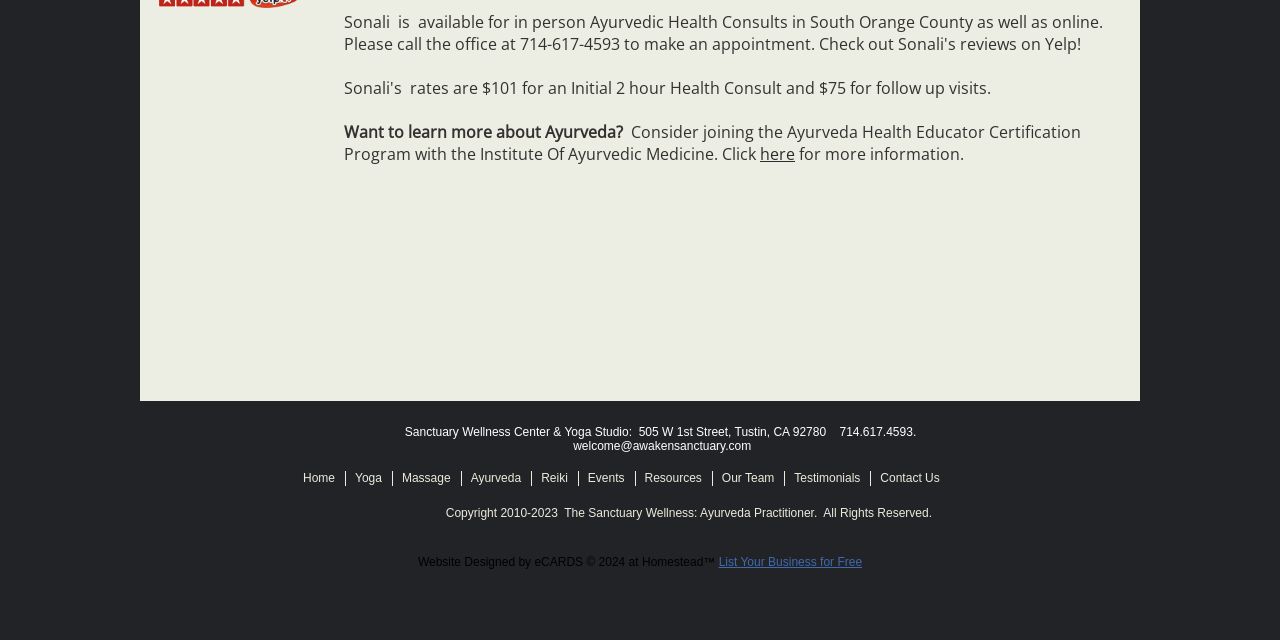Identify the bounding box coordinates for the UI element described as: "here".

[0.594, 0.223, 0.621, 0.258]